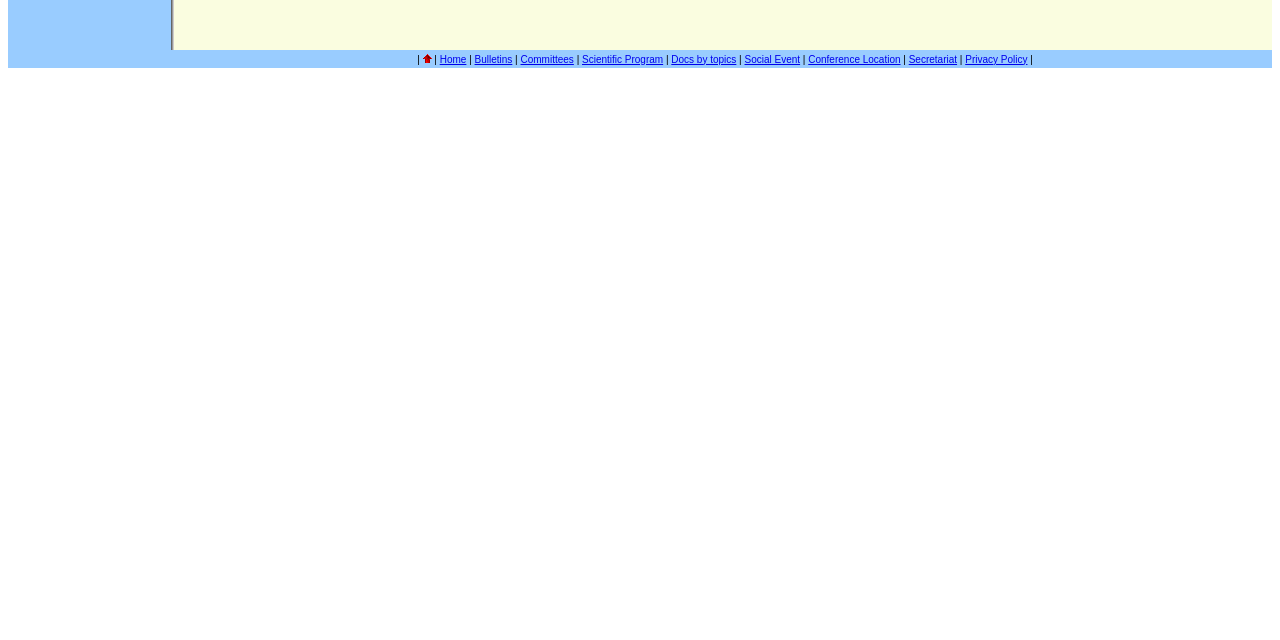Please find the bounding box coordinates (top-left x, top-left y, bottom-right x, bottom-right y) in the screenshot for the UI element described as follows: Conference Location

[0.631, 0.084, 0.704, 0.101]